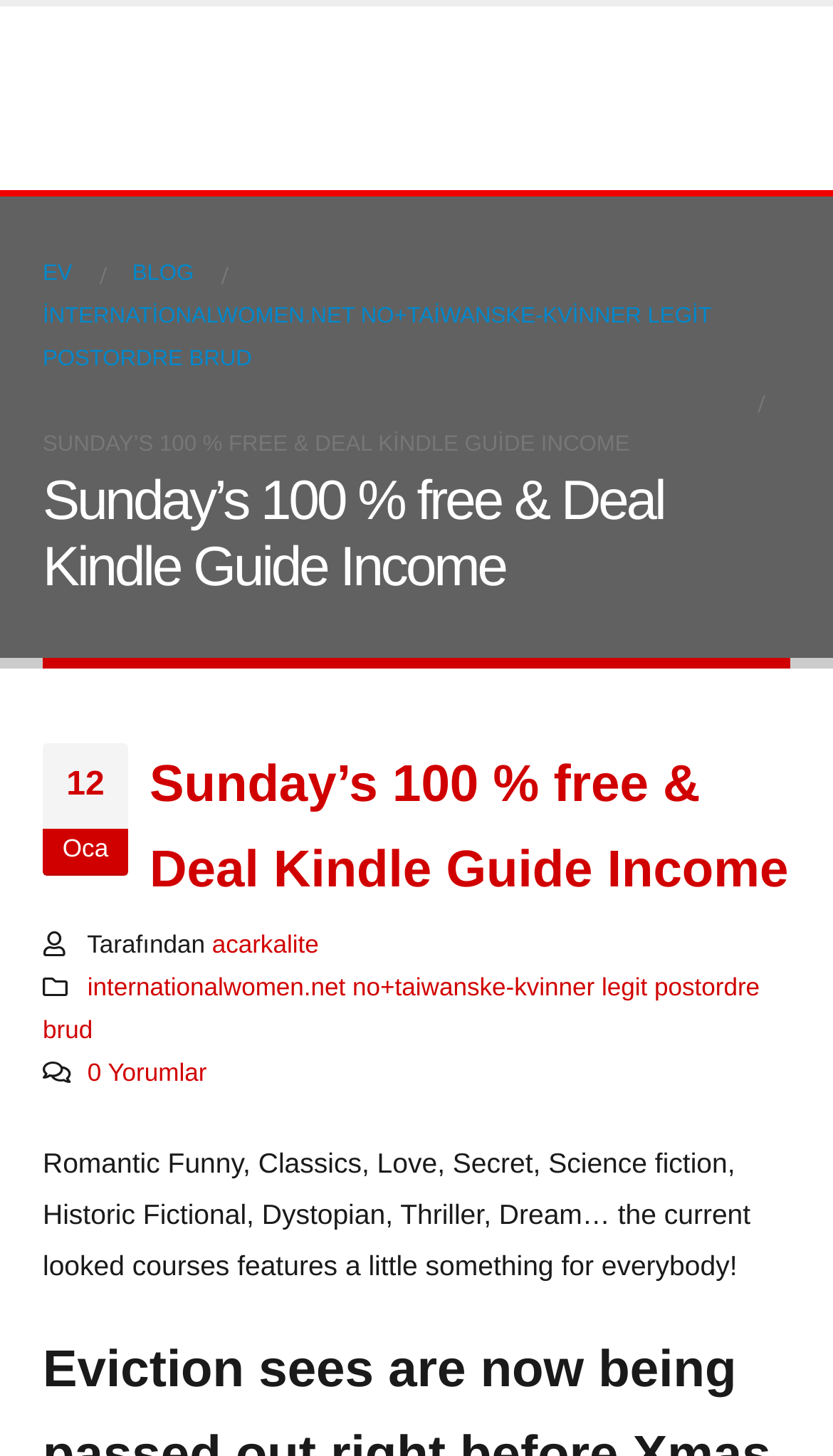Locate the bounding box of the UI element with the following description: "Blog".

[0.159, 0.174, 0.233, 0.203]